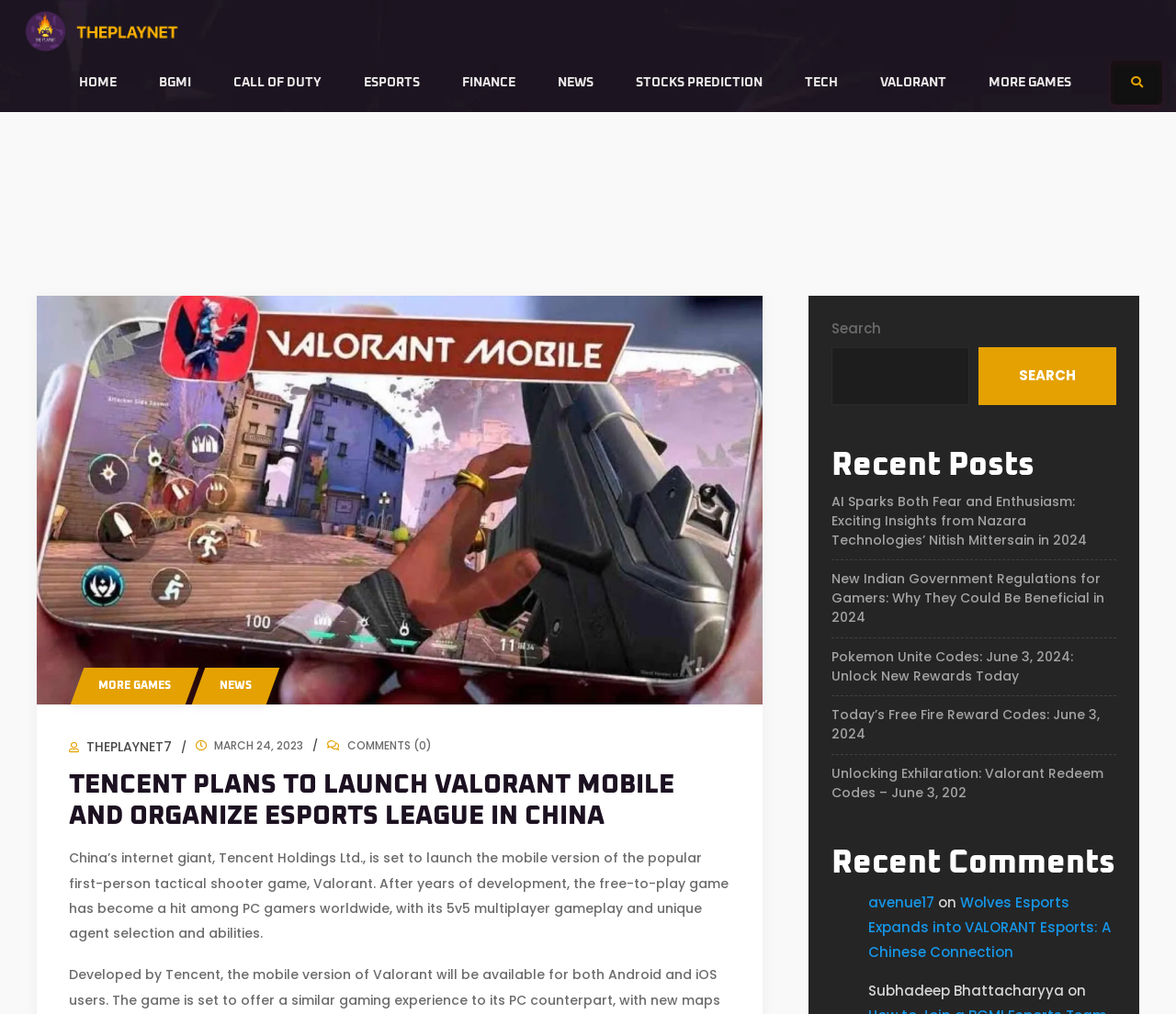Use a single word or phrase to answer the question: 
What is the date of the article?

MARCH 24, 2023